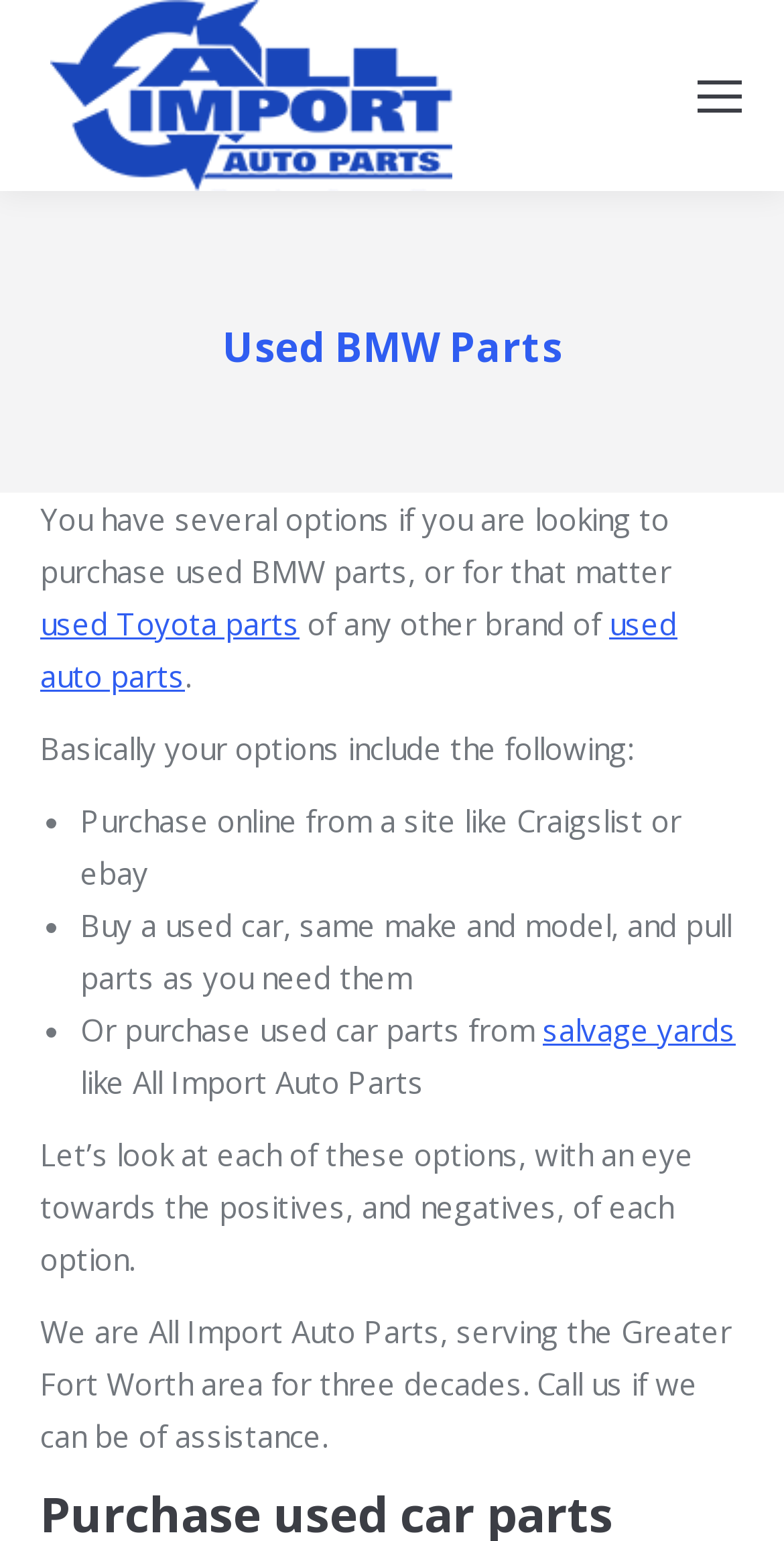Determine the bounding box for the UI element that matches this description: "salvage yards".

[0.692, 0.655, 0.938, 0.681]